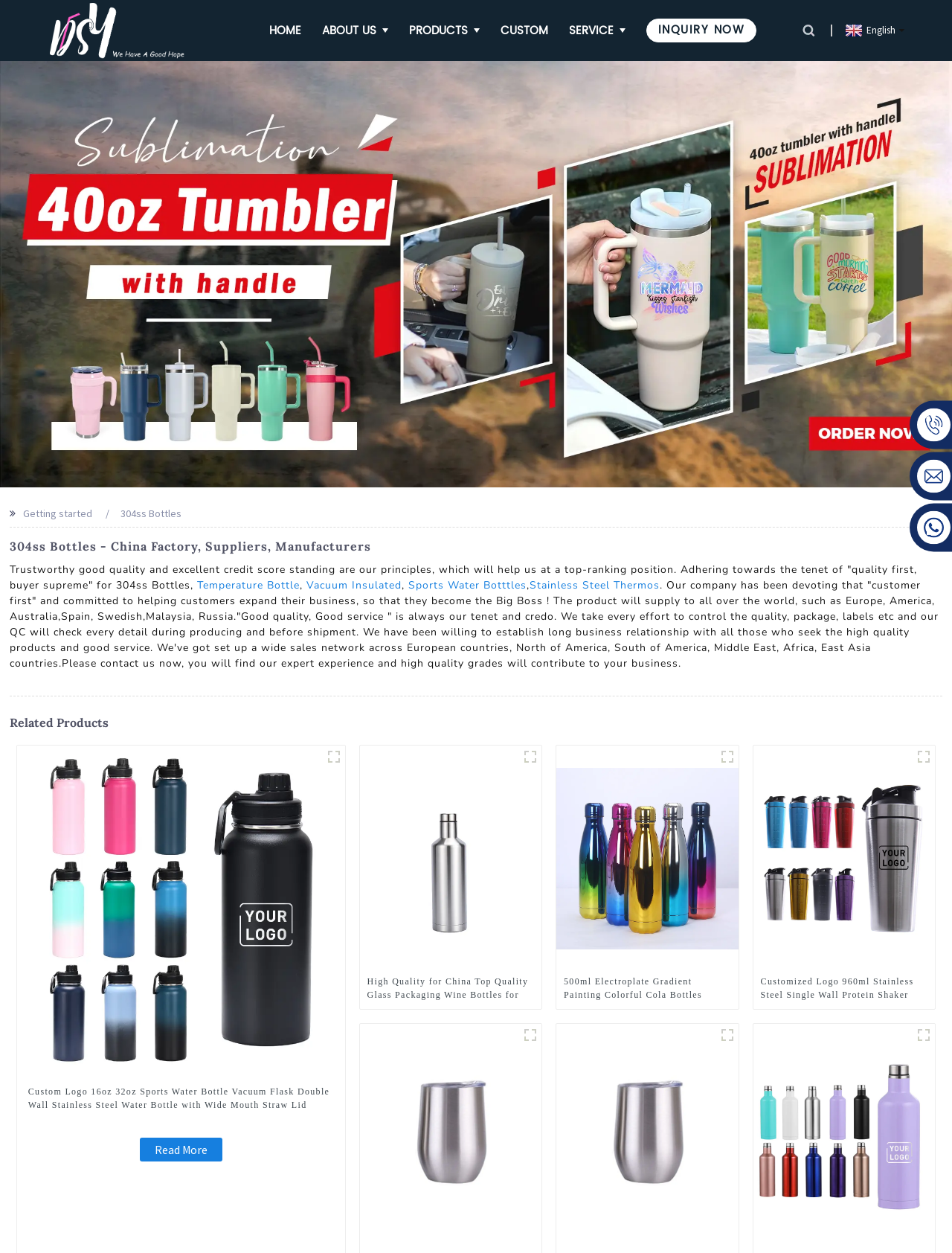Could you specify the bounding box coordinates for the clickable section to complete the following instruction: "Click the Temperature Bottle link"?

[0.207, 0.462, 0.315, 0.473]